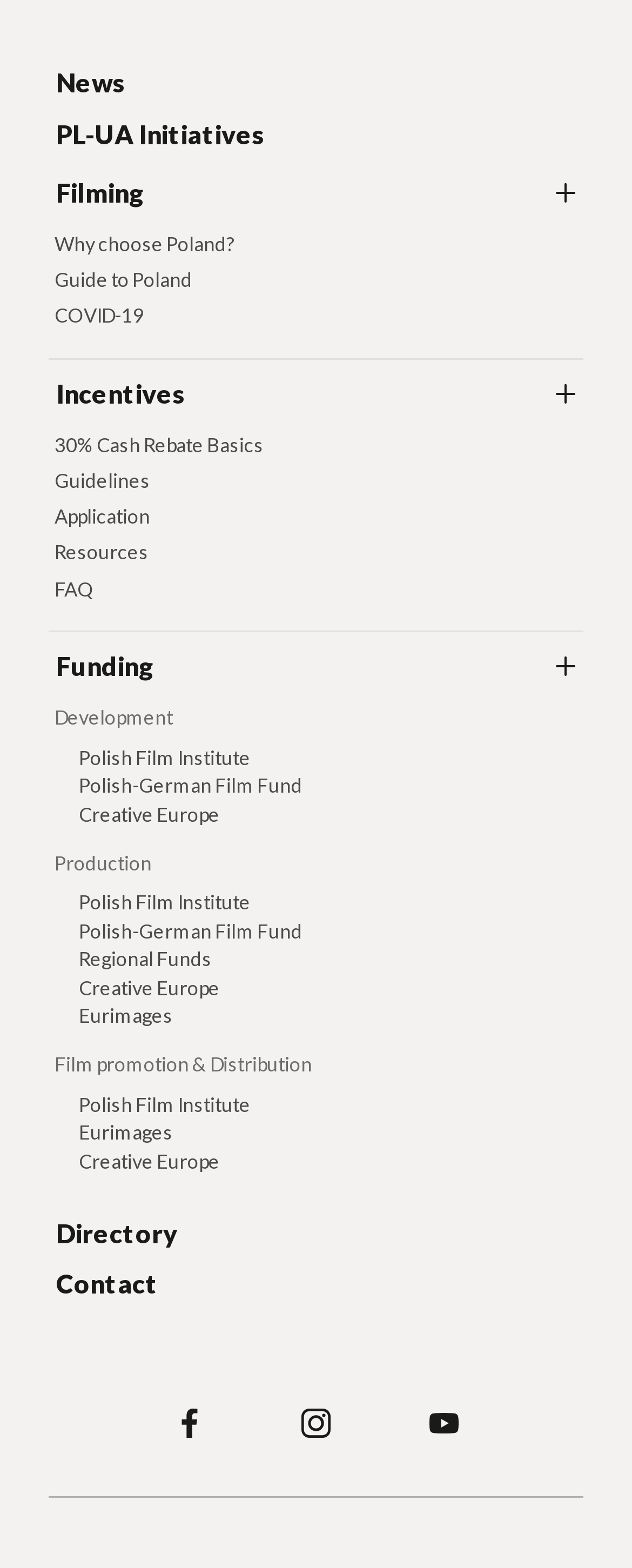Please identify the bounding box coordinates of the region to click in order to complete the task: "Click on News". The coordinates must be four float numbers between 0 and 1, specified as [left, top, right, bottom].

[0.077, 0.055, 0.923, 0.077]